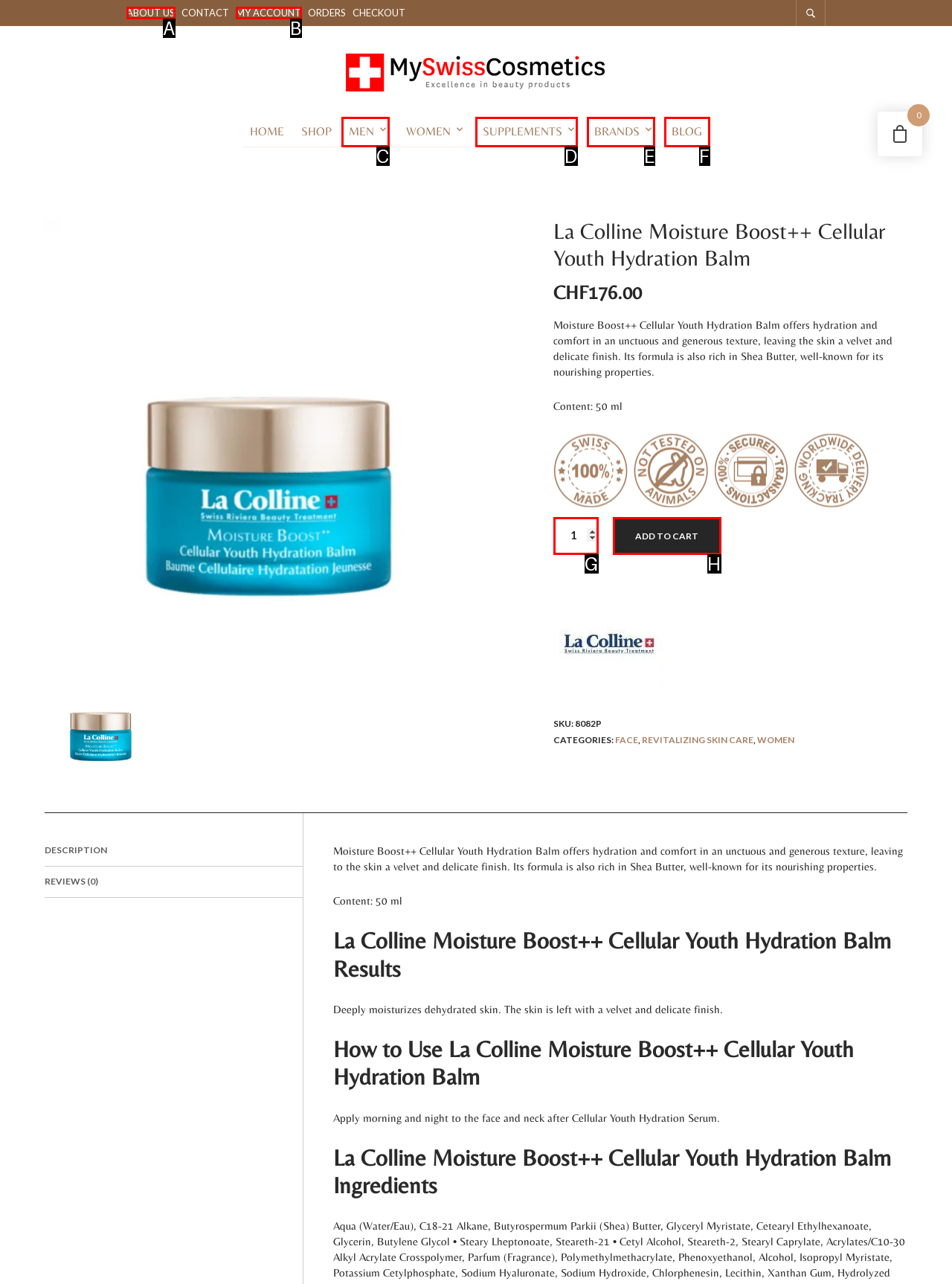Tell me the letter of the option that corresponds to the description: About Us
Answer using the letter from the given choices directly.

A